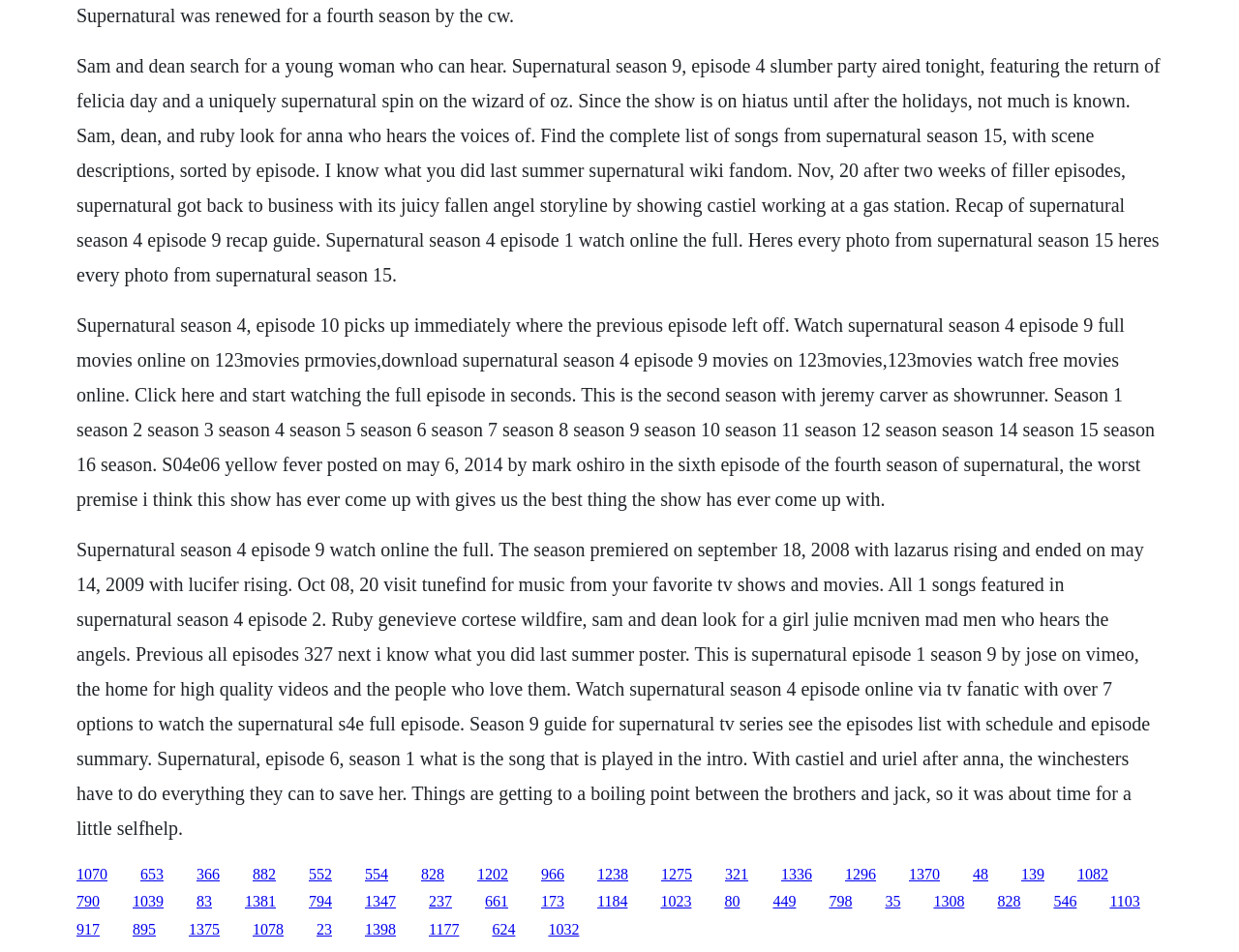Respond with a single word or phrase:
What is the name of the character who hears the voices of angels?

Anna